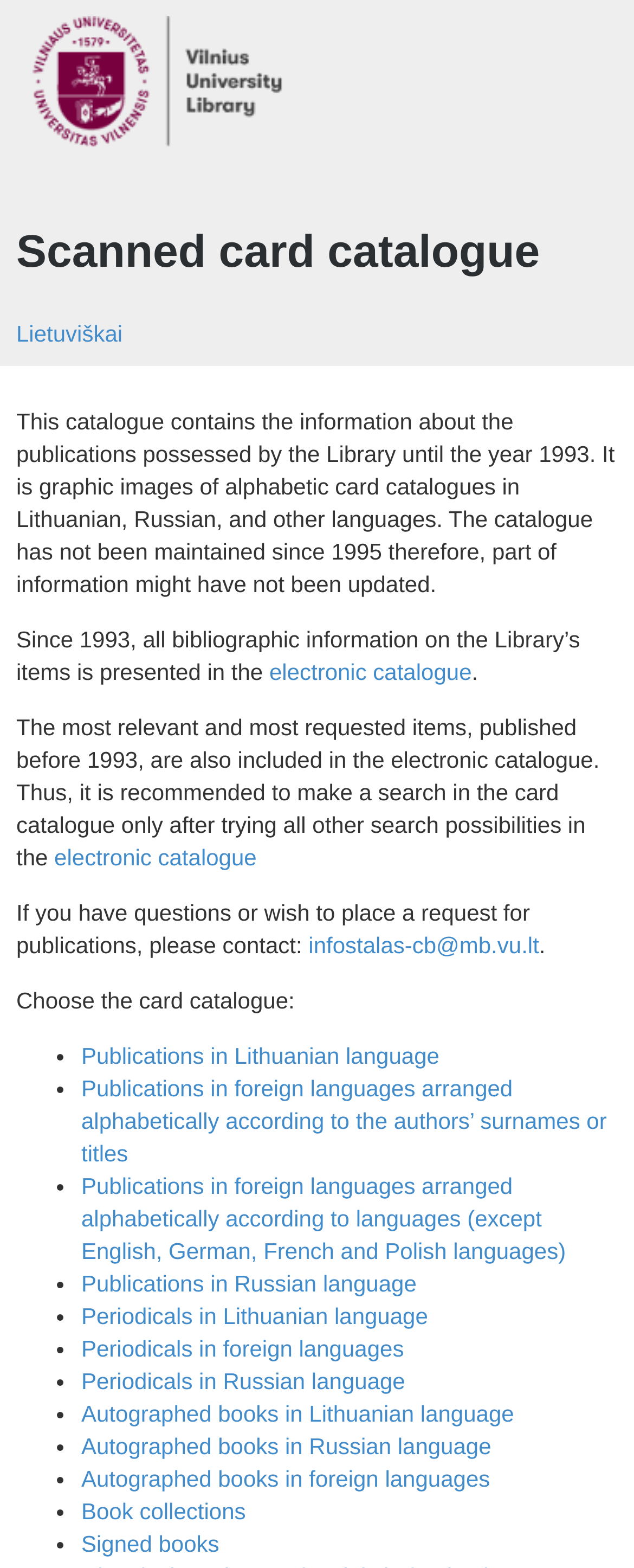Could you indicate the bounding box coordinates of the region to click in order to complete this instruction: "Click the 'Te Kairanga' link".

None